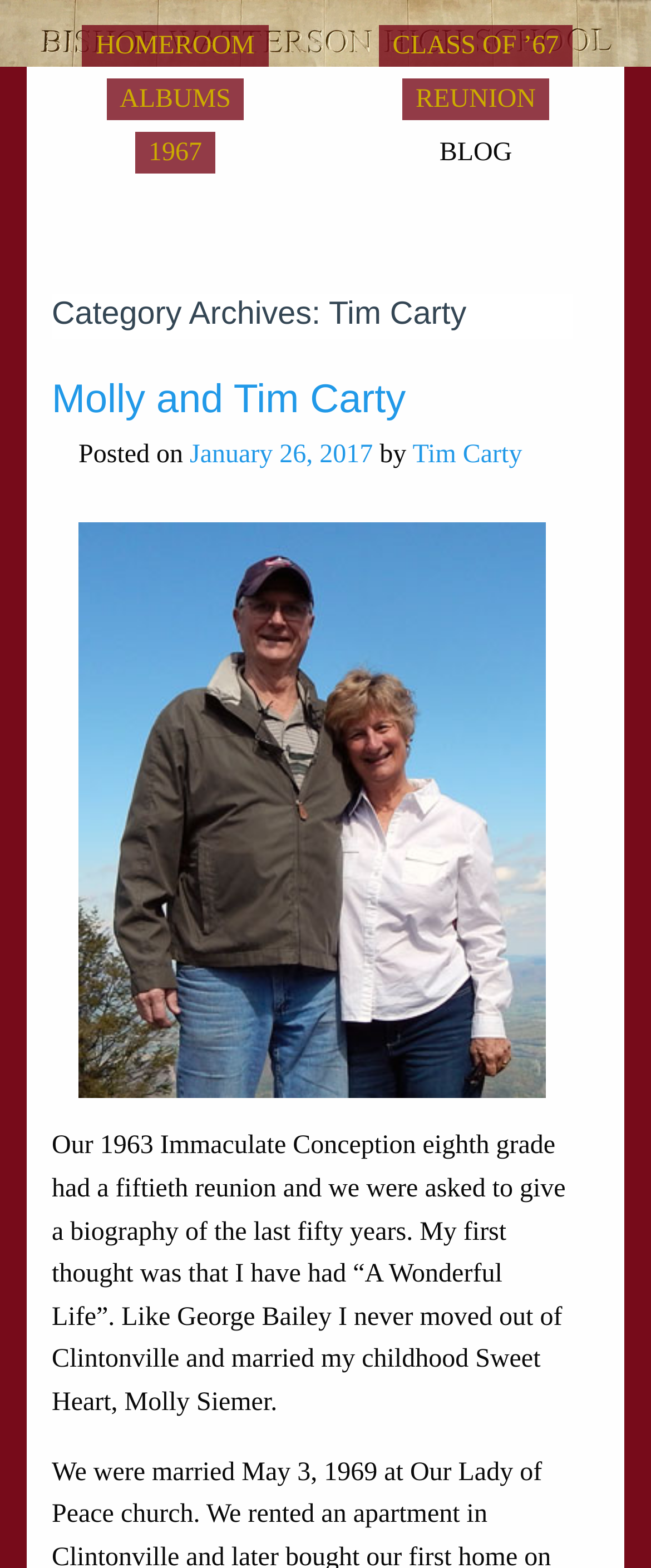Please determine the bounding box coordinates of the section I need to click to accomplish this instruction: "View CLASS OF ’67".

[0.583, 0.016, 0.879, 0.043]